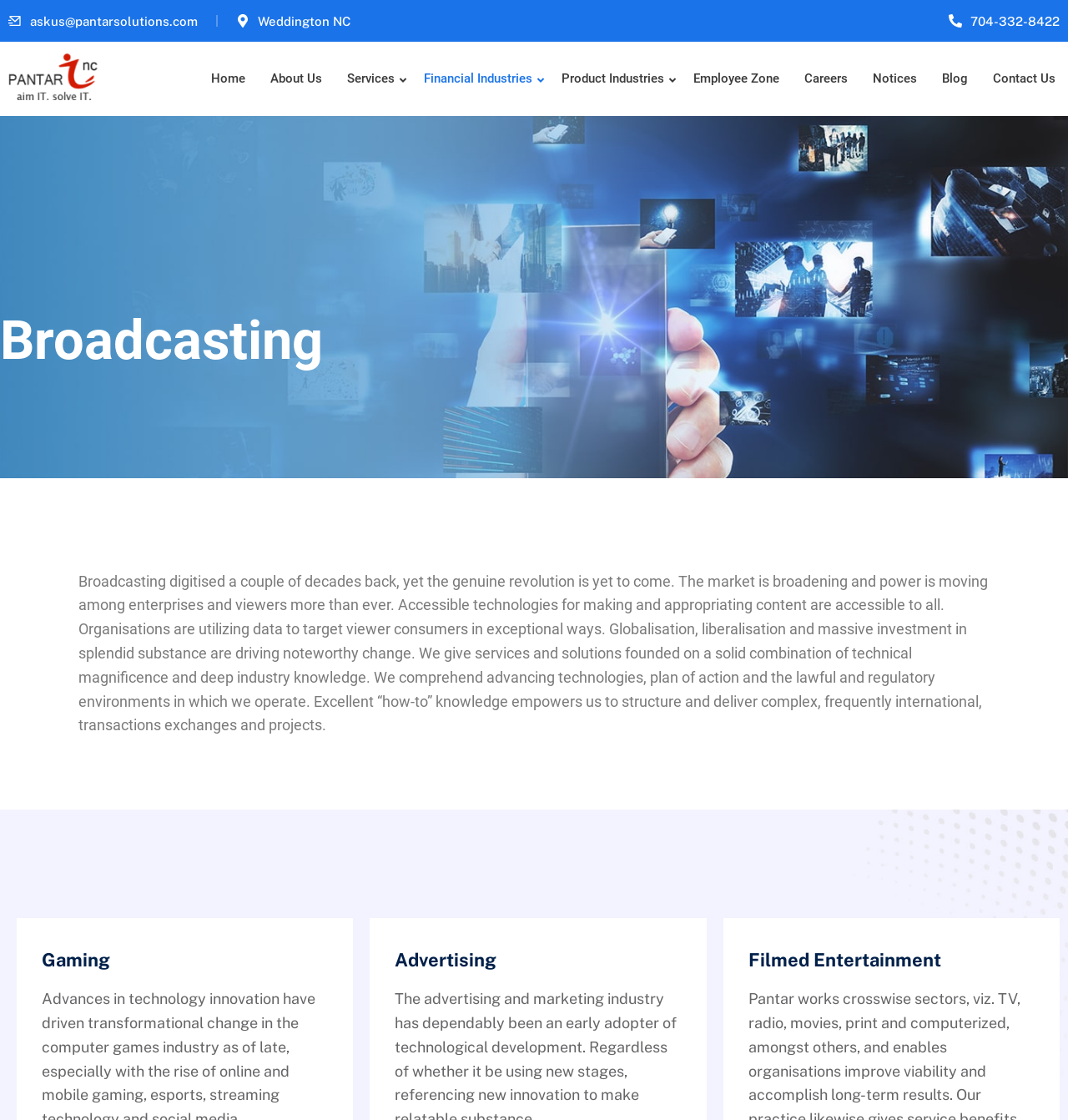What is the phone number of the company?
Using the image as a reference, answer the question with a short word or phrase.

704-332-8422